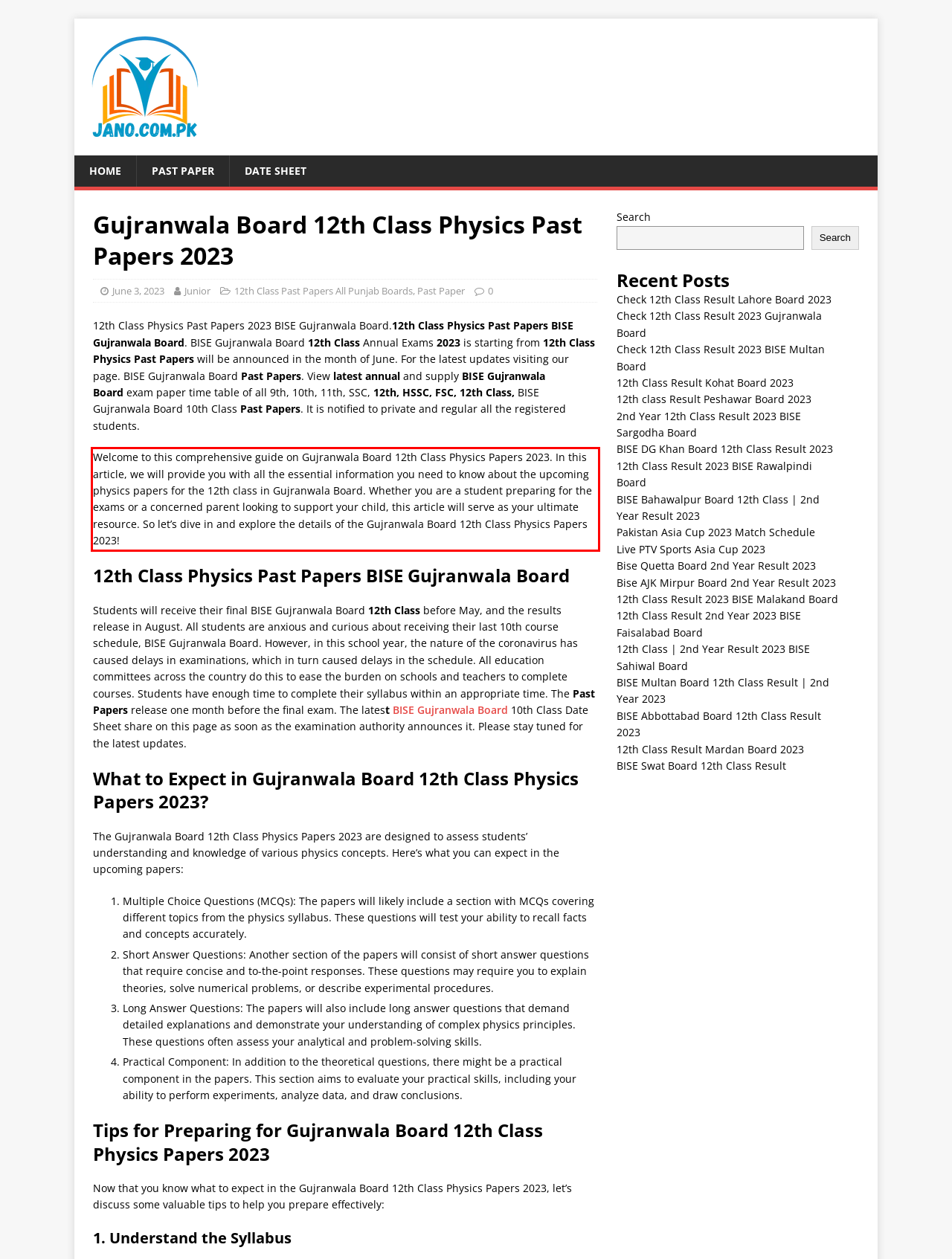Please perform OCR on the UI element surrounded by the red bounding box in the given webpage screenshot and extract its text content.

Welcome to this comprehensive guide on Gujranwala Board 12th Class Physics Papers 2023. In this article, we will provide you with all the essential information you need to know about the upcoming physics papers for the 12th class in Gujranwala Board. Whether you are a student preparing for the exams or a concerned parent looking to support your child, this article will serve as your ultimate resource. So let’s dive in and explore the details of the Gujranwala Board 12th Class Physics Papers 2023!